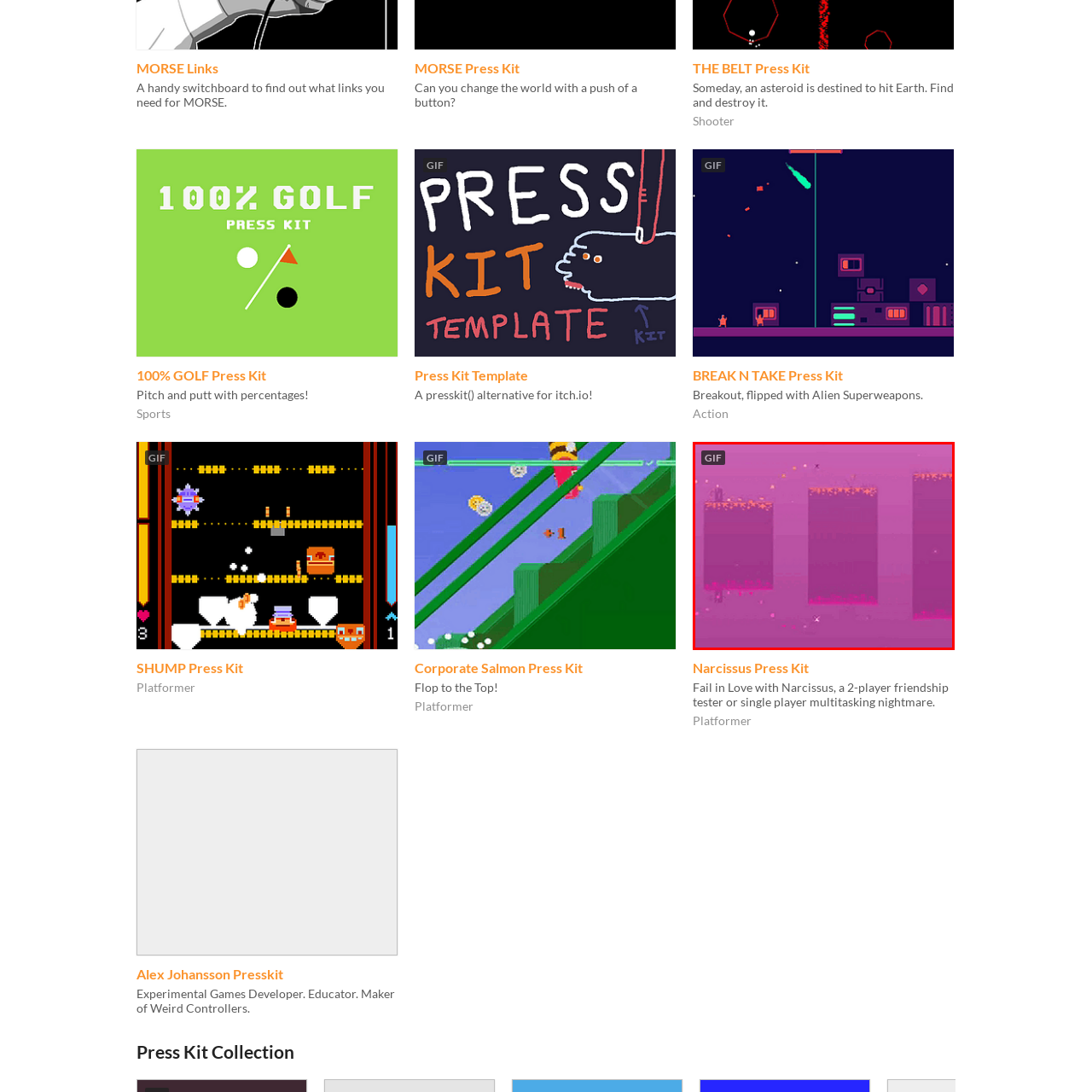Give a detailed account of the visual elements present in the image highlighted by the red border.

This captivating GIF showcases dynamic gameplay from the game titled "Flop to the Top!" It features vibrant pink backgrounds with animated characters navigating through challenging platforms. The playful yet intense action highlights the player's quest to ascend the increasingly tricky terrain, capturing the essence of a platformer. Brightly colored visual elements enhance the whimsical atmosphere, while the looping animation invites viewers to engage with the game's energetic pace. This scene perfectly represents the playful yet competitive spirit that defines "Flop to the Top!" as players strive to conquer obstacles and reach new heights.